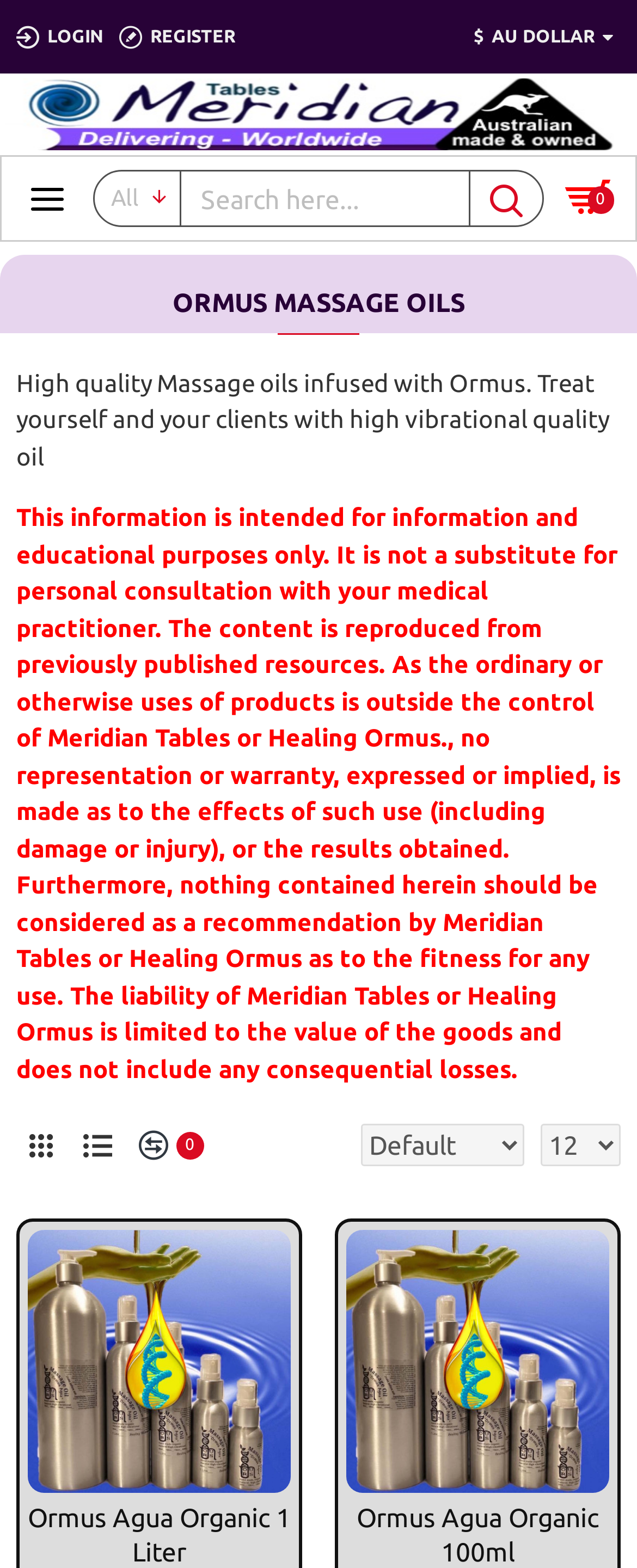Respond to the question below with a single word or phrase: Is the search bar required?

No